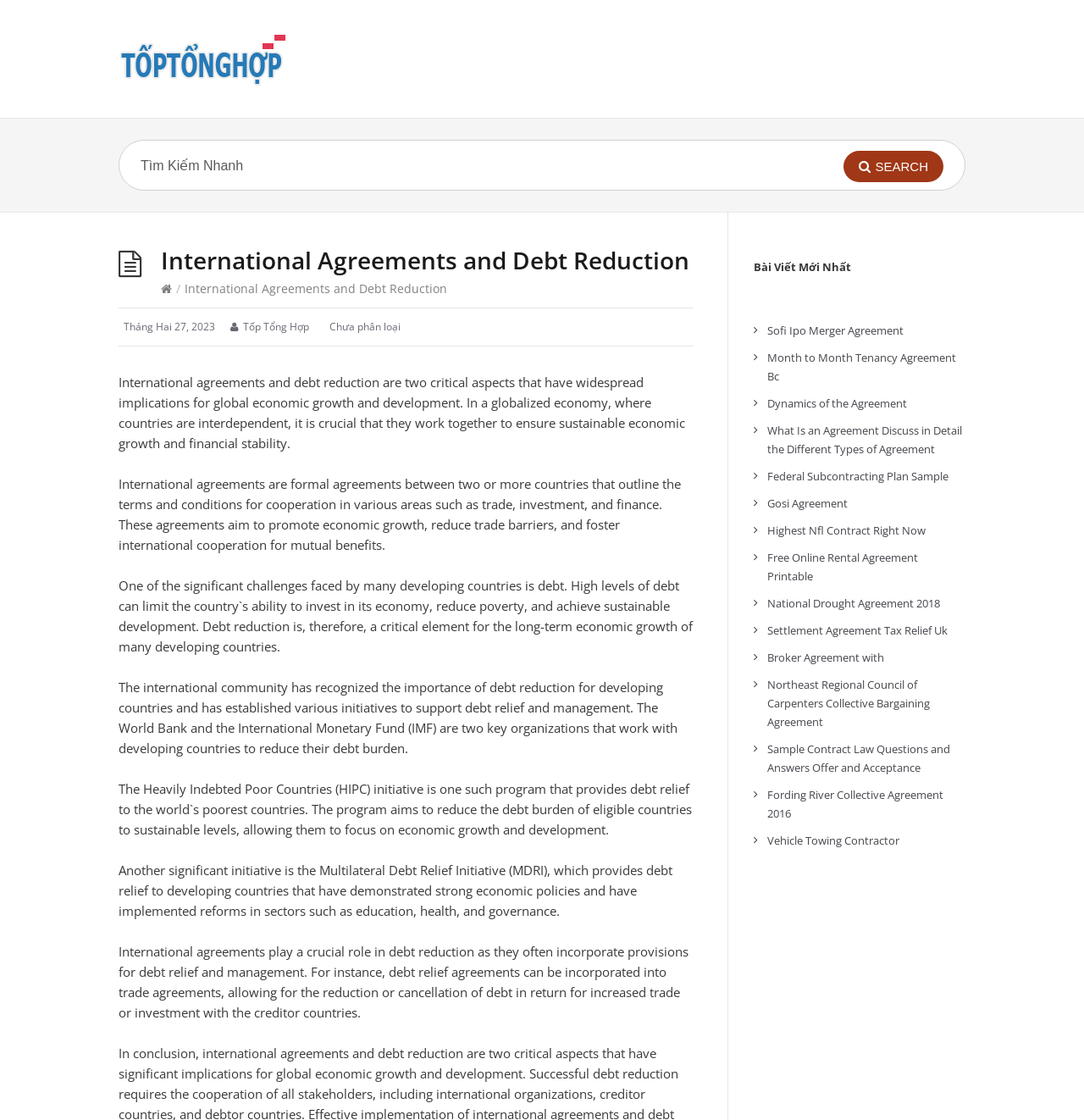What is the HIPC initiative?
Using the visual information from the image, give a one-word or short-phrase answer.

Debt relief to poorest countries